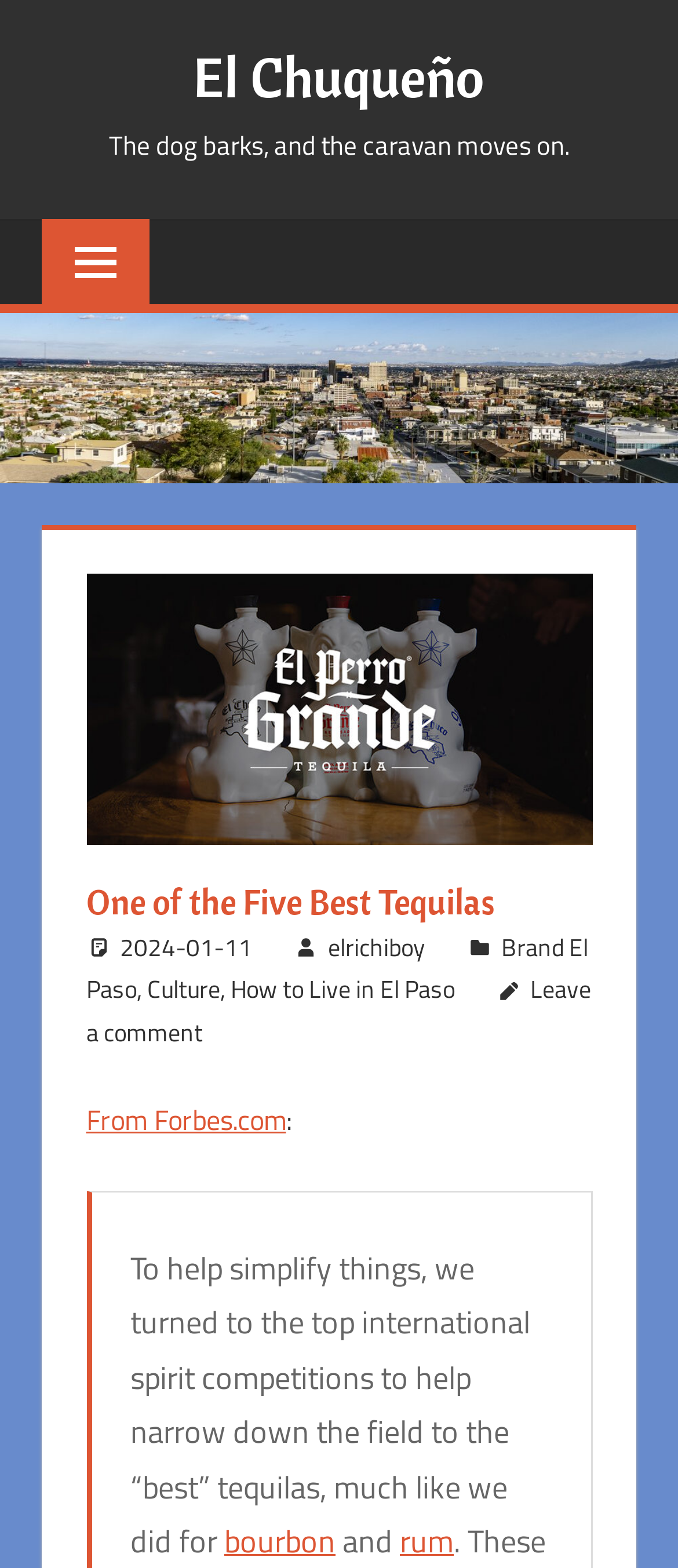Please identify the webpage's heading and generate its text content.

One of the Five Best Tequilas